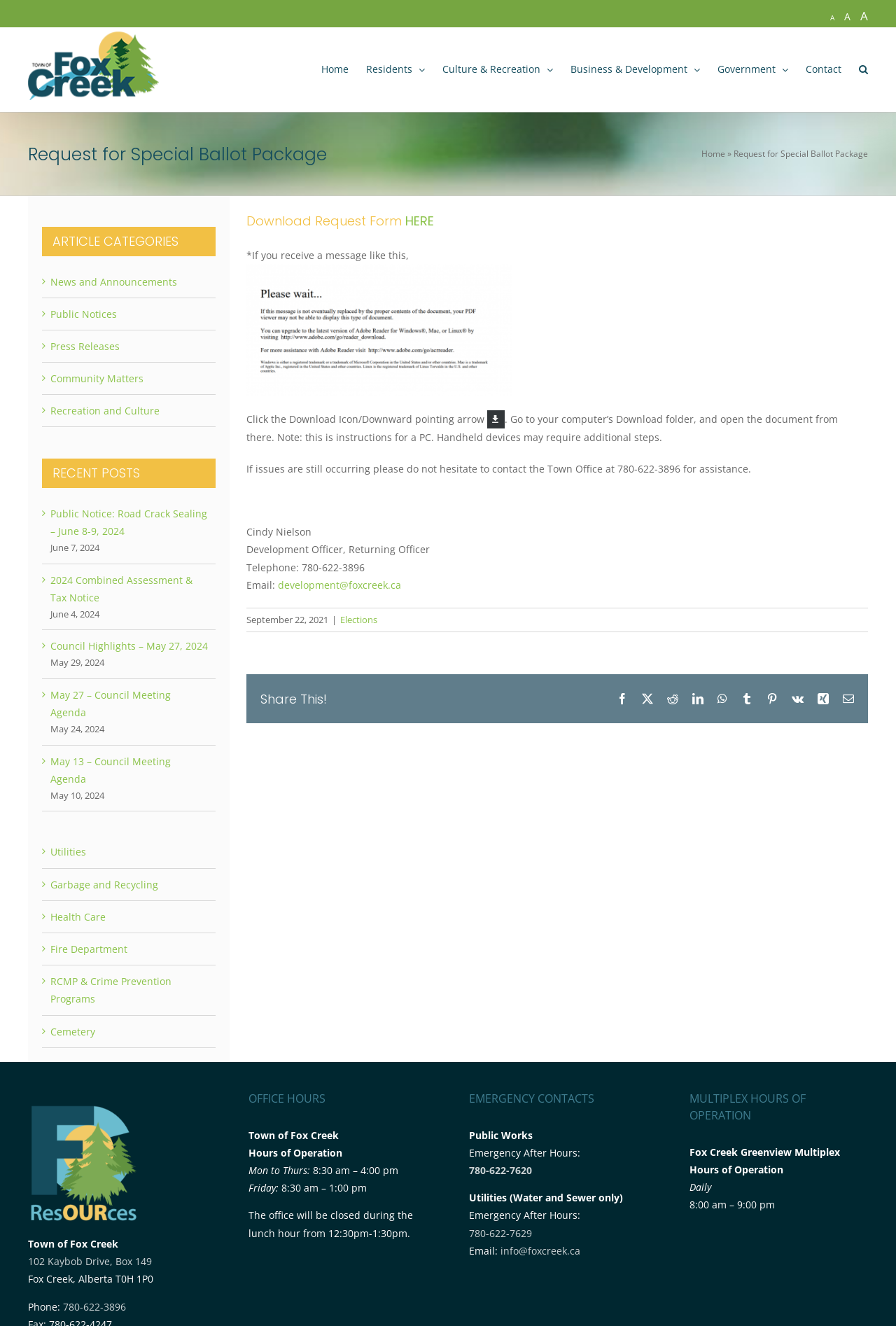Please reply to the following question with a single word or a short phrase:
What is the phone number of the Town Office?

780-622-3896